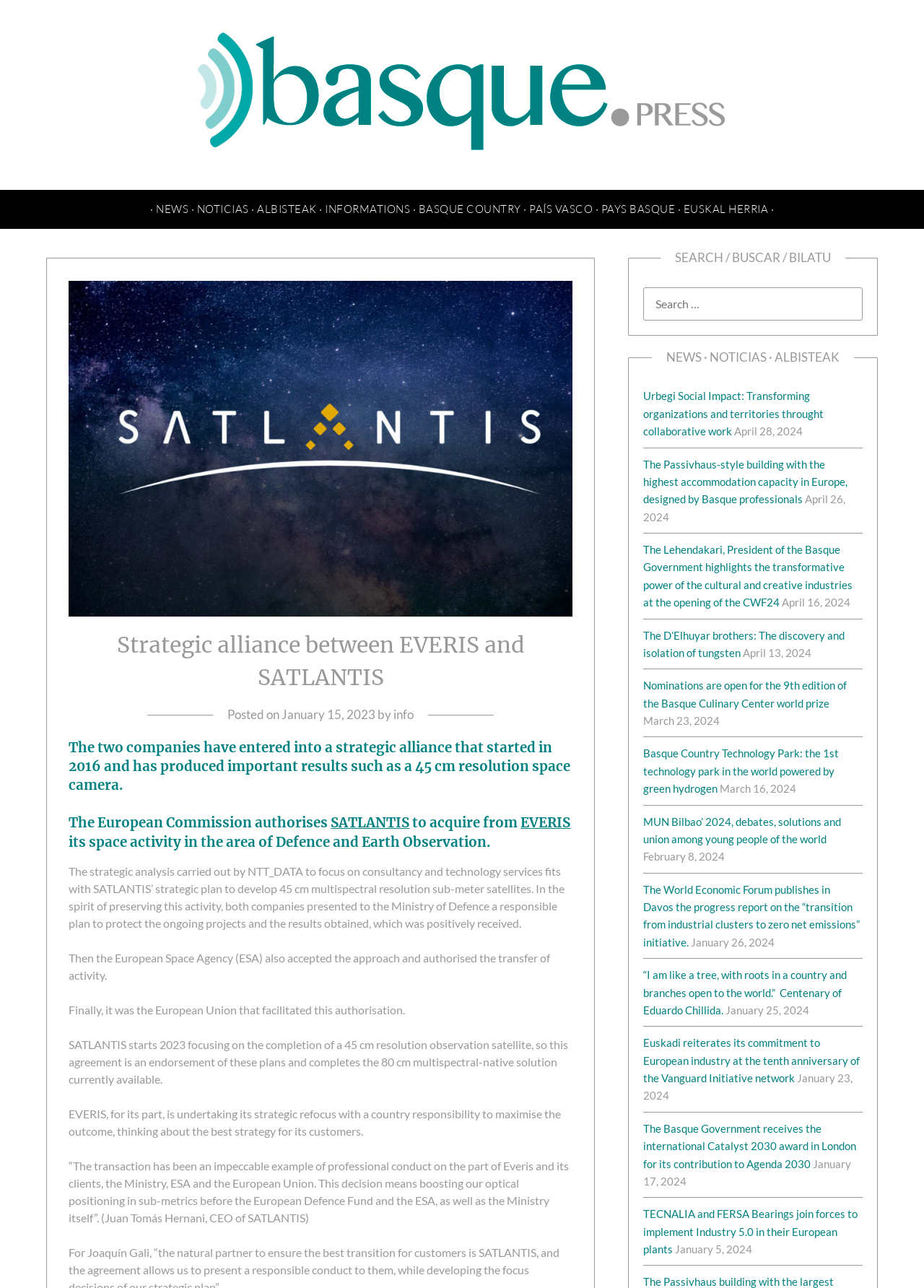Provide the bounding box coordinates of the UI element that matches the description: "January 15, 2023January 15, 2023".

[0.305, 0.549, 0.406, 0.561]